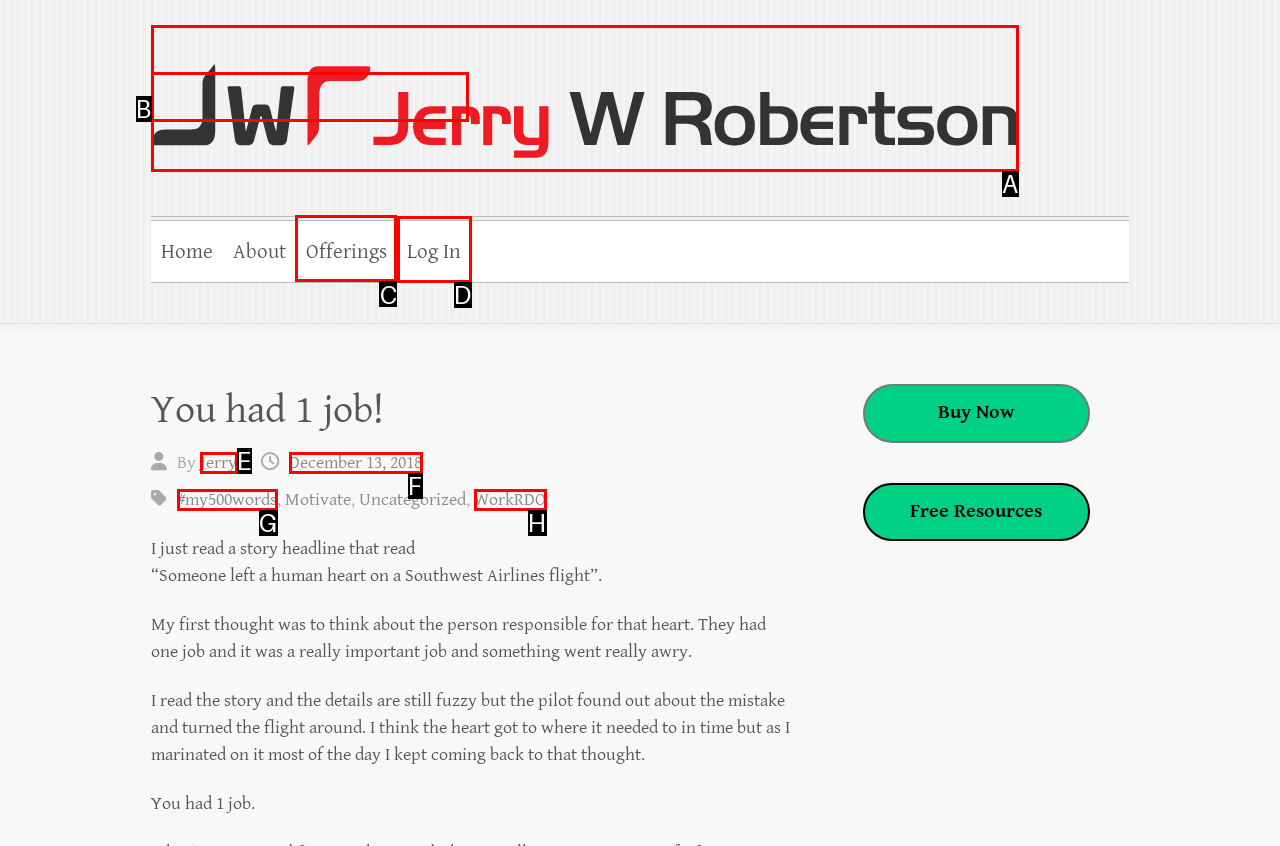Which HTML element should be clicked to complete the task: Explore the 'Offerings' section? Answer with the letter of the corresponding option.

C